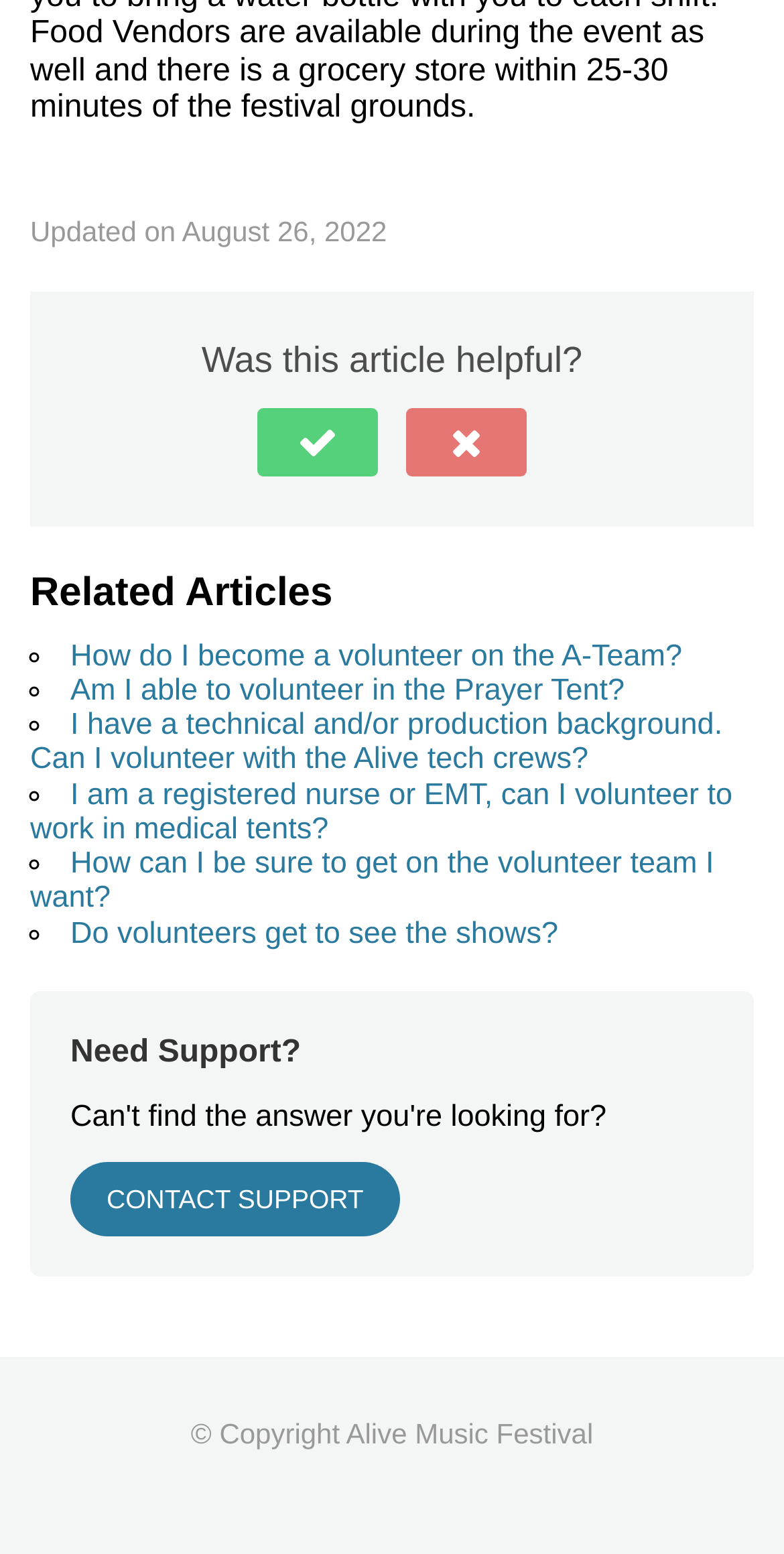Provide the bounding box coordinates, formatted as (top-left x, top-left y, bottom-right x, bottom-right y), with all values being floating point numbers between 0 and 1. Identify the bounding box of the UI element that matches the description: No

[0.519, 0.262, 0.672, 0.306]